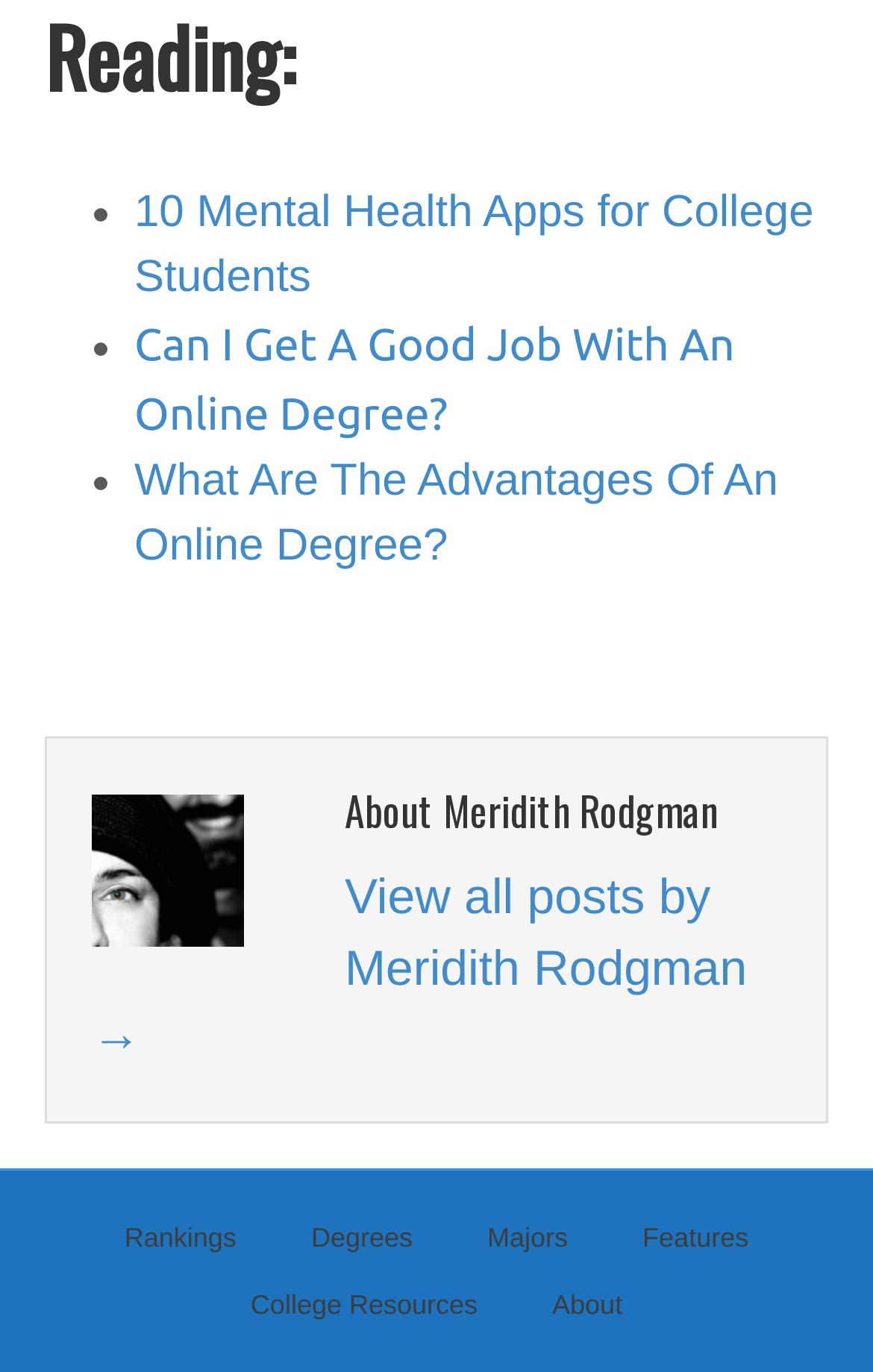What is the name of the author shown on the webpage?
Answer the question with just one word or phrase using the image.

Meridith Rodgman